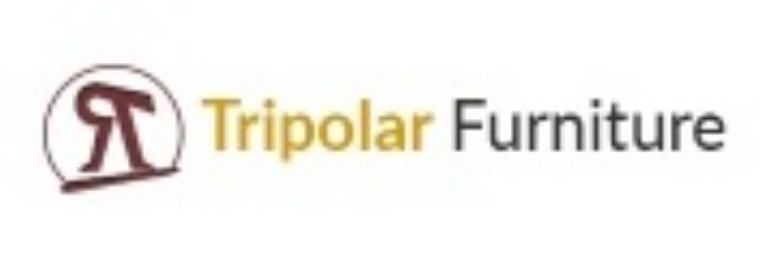What is the unique blend offered by Tripolar Furniture?
Please provide a detailed and thorough answer to the question.

According to the caption, the logo signifies the unique blend of traditional techniques and contemporary design that Tripolar Furniture offers, positioning it as a prominent name in the rattan furniture industry.